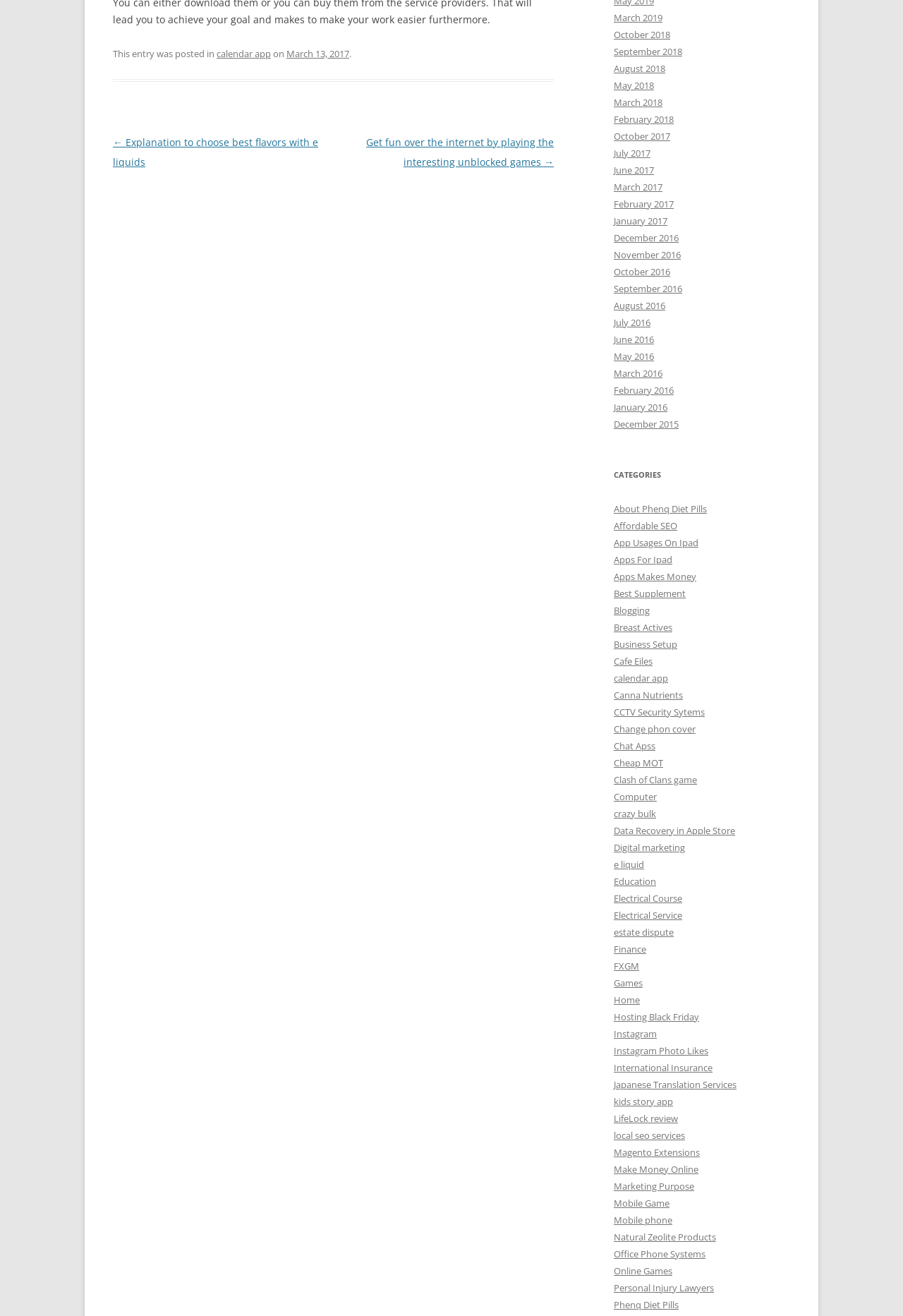Provide a short answer to the following question with just one word or phrase: What is the category of the post?

calendar app